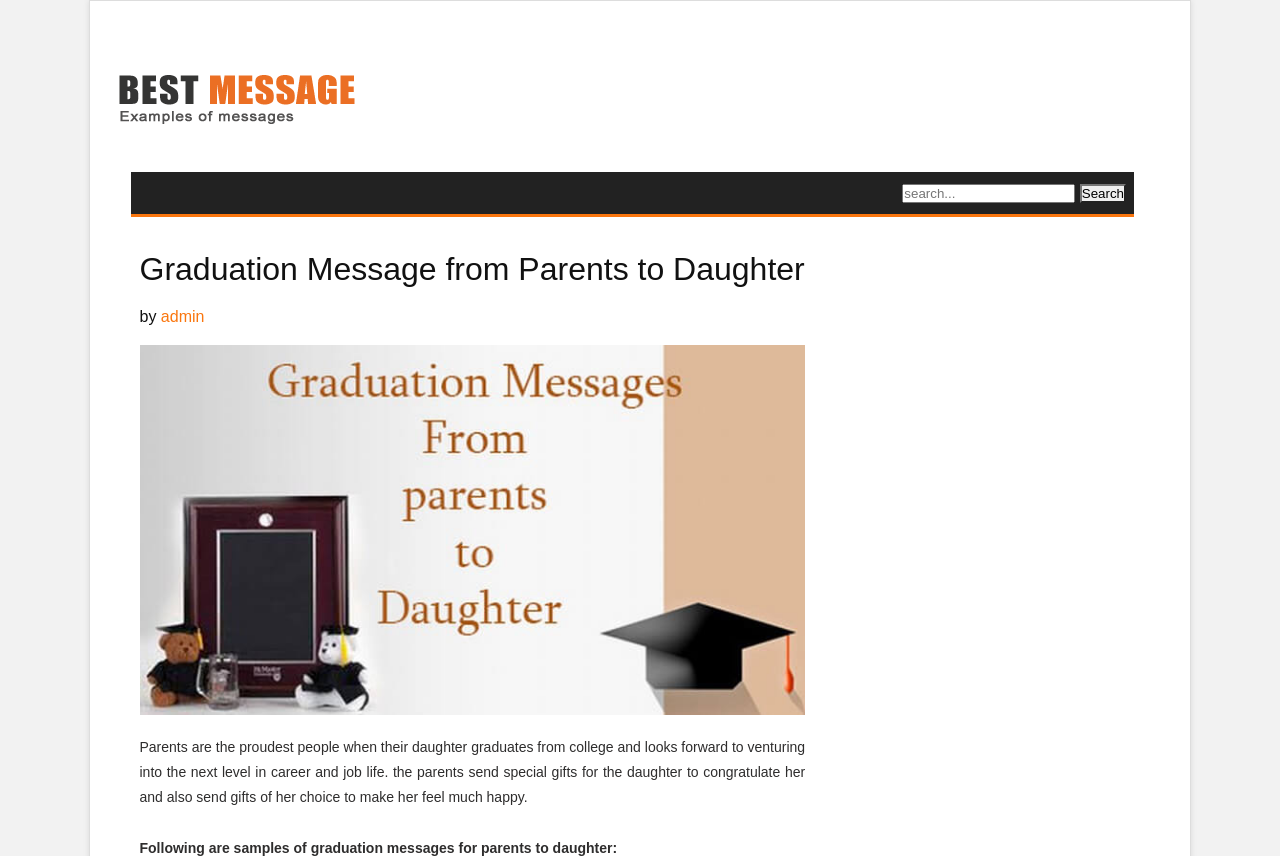Create a detailed description of the webpage's content and layout.

The webpage is about graduation wishes and quotes from parents to their daughter. At the top, there is a heading "Best Message" with an associated link and image. Below this, there is a search bar with a "Search" button to the right. 

To the left of the search bar, there is a larger heading "Graduation Message from Parents to Daughter" with a subheading "by admin" below it. This heading is accompanied by a link and an image. 

Below these elements, there is a paragraph of text that describes the pride parents feel when their daughter graduates from college and how they celebrate this milestone by sending special gifts.